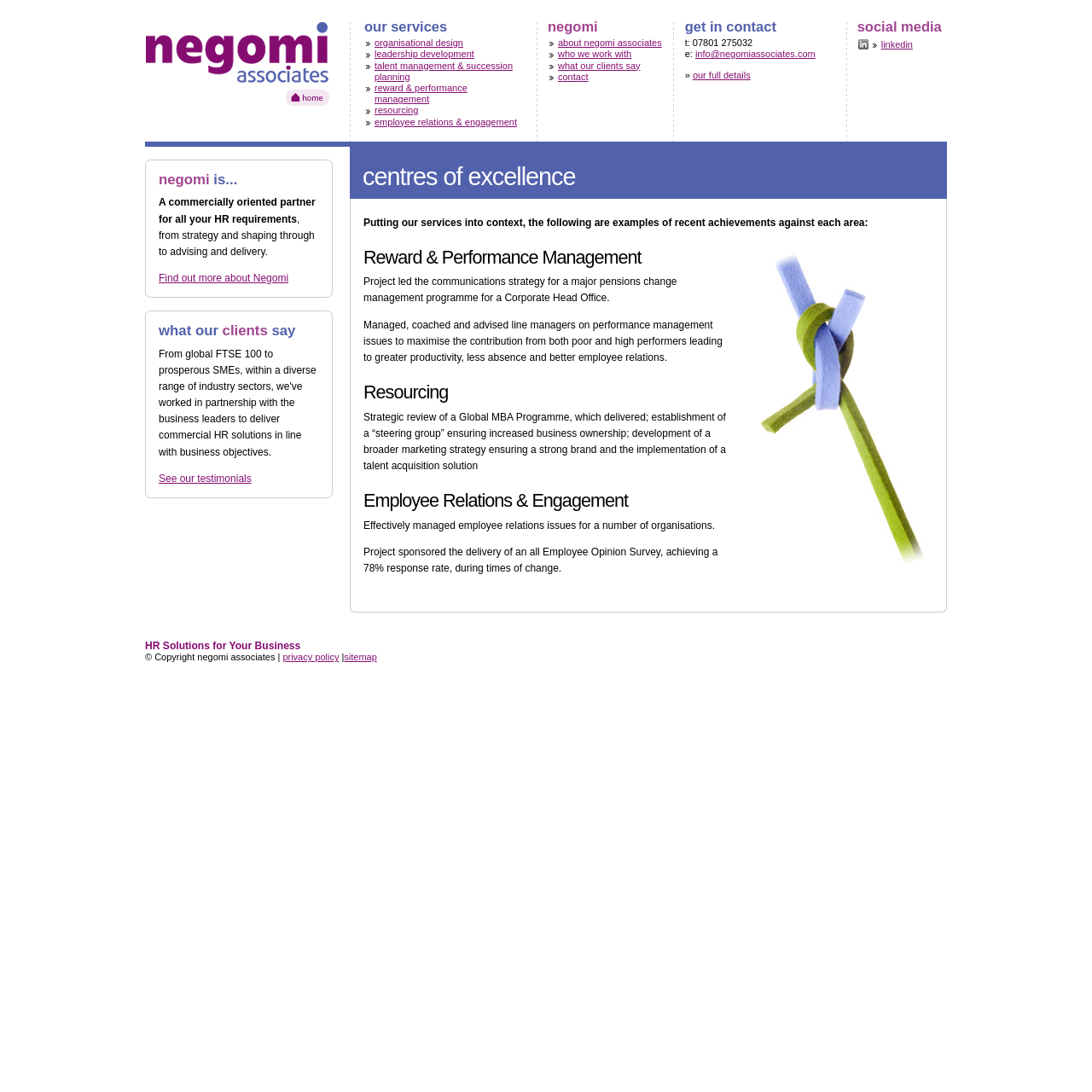What is the main topic of this webpage?
Carefully examine the image and provide a detailed answer to the question.

Based on the webpage content, I can see that the webpage is about HR services, specifically about Negomi Associates, a company that provides HR solutions for businesses. The webpage has sections about their services, achievements, and testimonials, which suggests that the main topic is HR services.